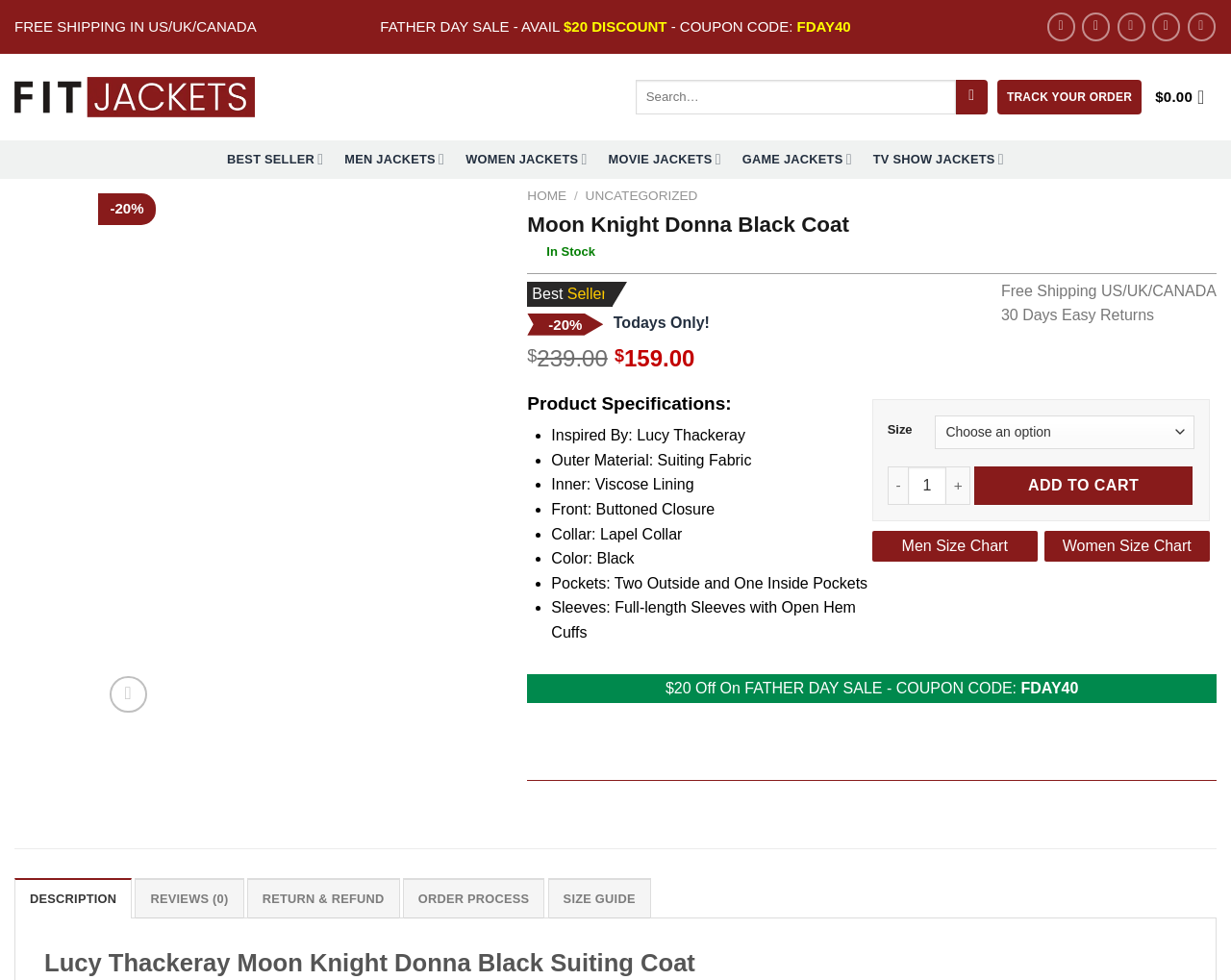Please identify the bounding box coordinates of the region to click in order to complete the task: "Select a size". The coordinates must be four float numbers between 0 and 1, specified as [left, top, right, bottom].

[0.759, 0.424, 0.97, 0.458]